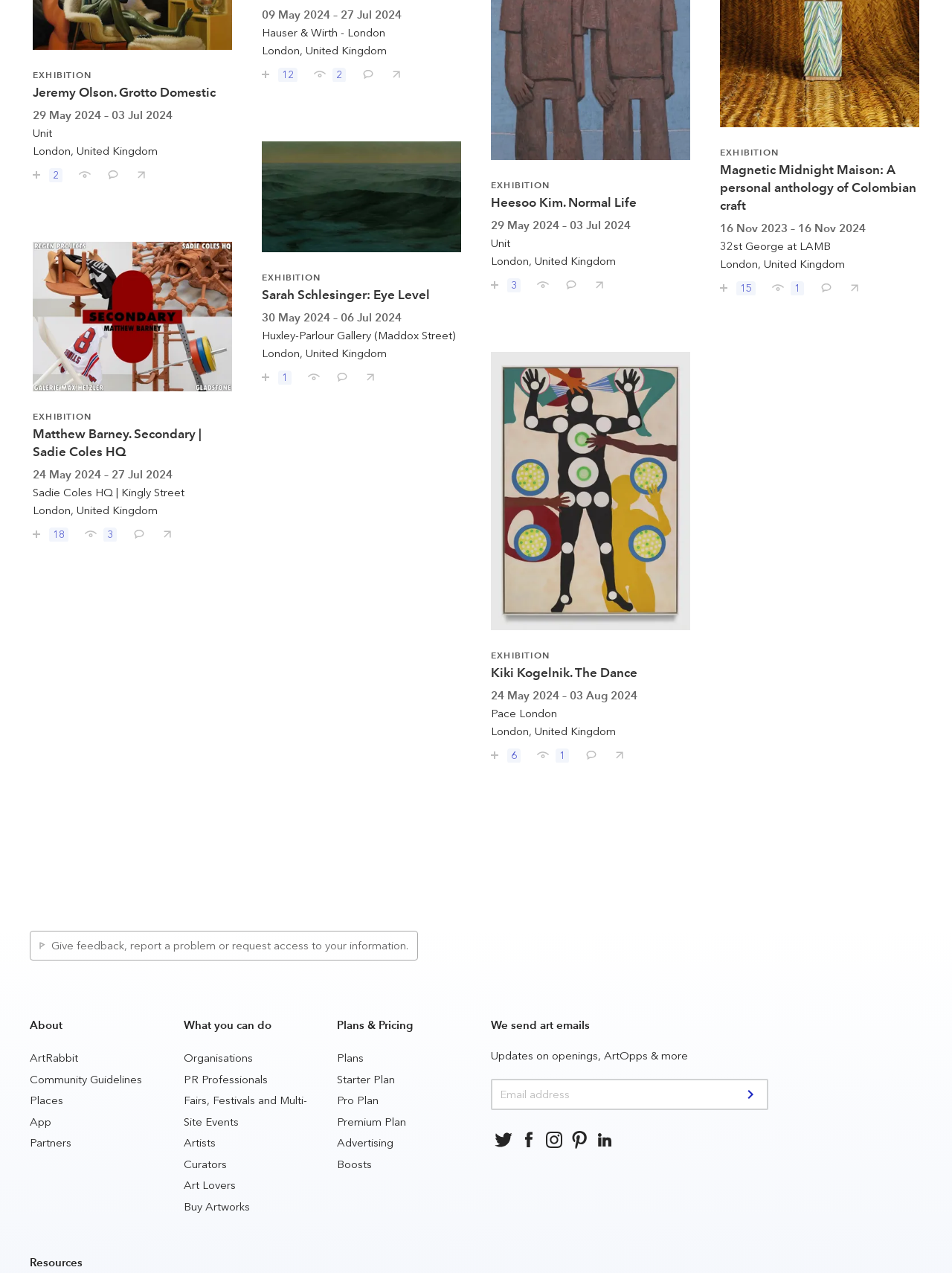What is the title of the first exhibition?
Provide a one-word or short-phrase answer based on the image.

Jeremy Olson. Grotto Domestic